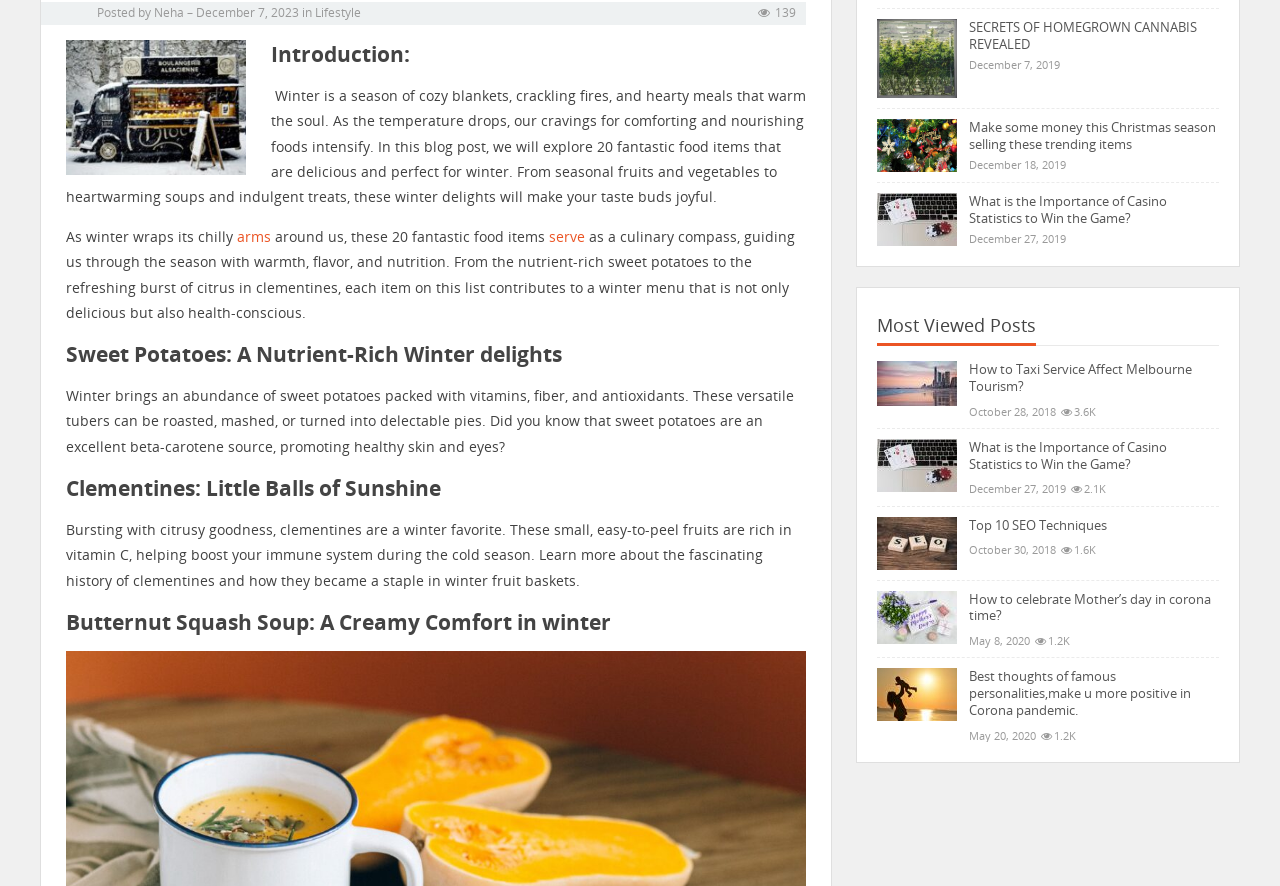Find the bounding box coordinates for the UI element that matches this description: "SECRETS OF HOMEGROWN CANNABIS REVEALED".

[0.757, 0.02, 0.935, 0.06]